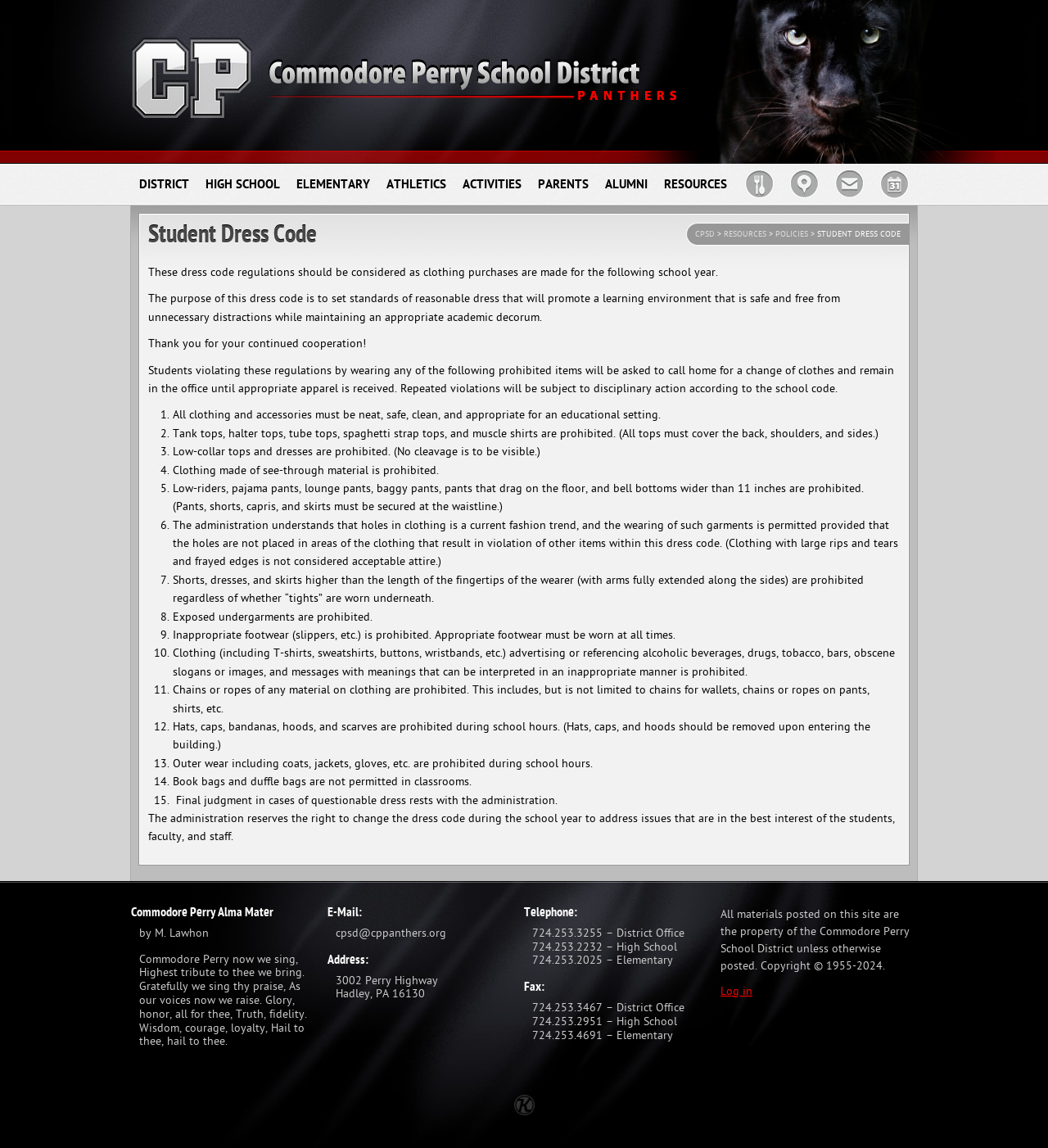Find the bounding box coordinates for the element that must be clicked to complete the instruction: "Check the Calendar". The coordinates should be four float numbers between 0 and 1, indicated as [left, top, right, bottom].

[0.84, 0.148, 0.867, 0.173]